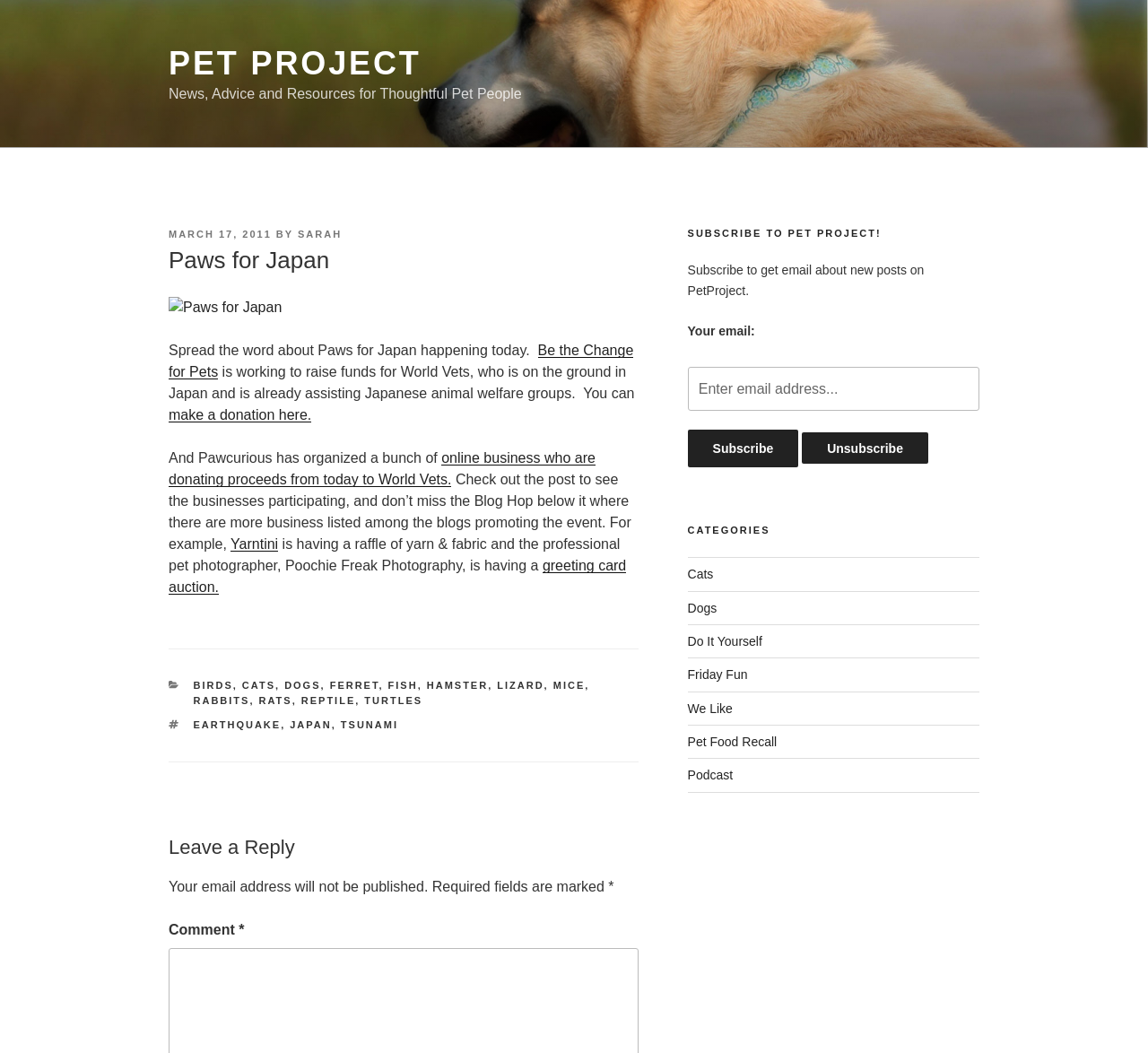Reply to the question with a brief word or phrase: What is the name of the blog that is promoting the event?

Pawcurious